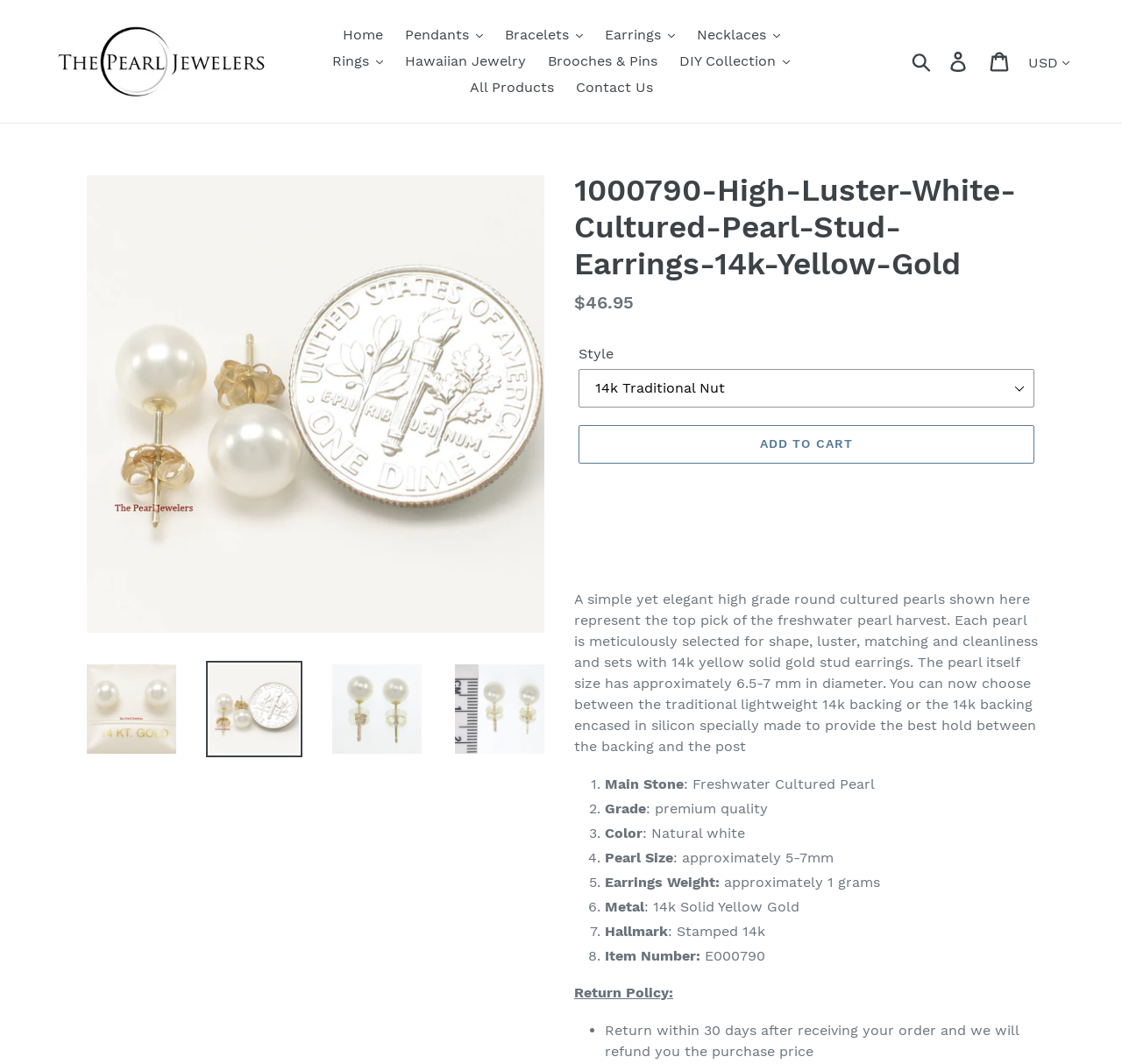What is the weight of the earrings?
Please provide a full and detailed response to the question.

According to the product details, the earrings weigh approximately 1 gram, which is a relatively light weight for earrings made of 14k solid yellow gold.